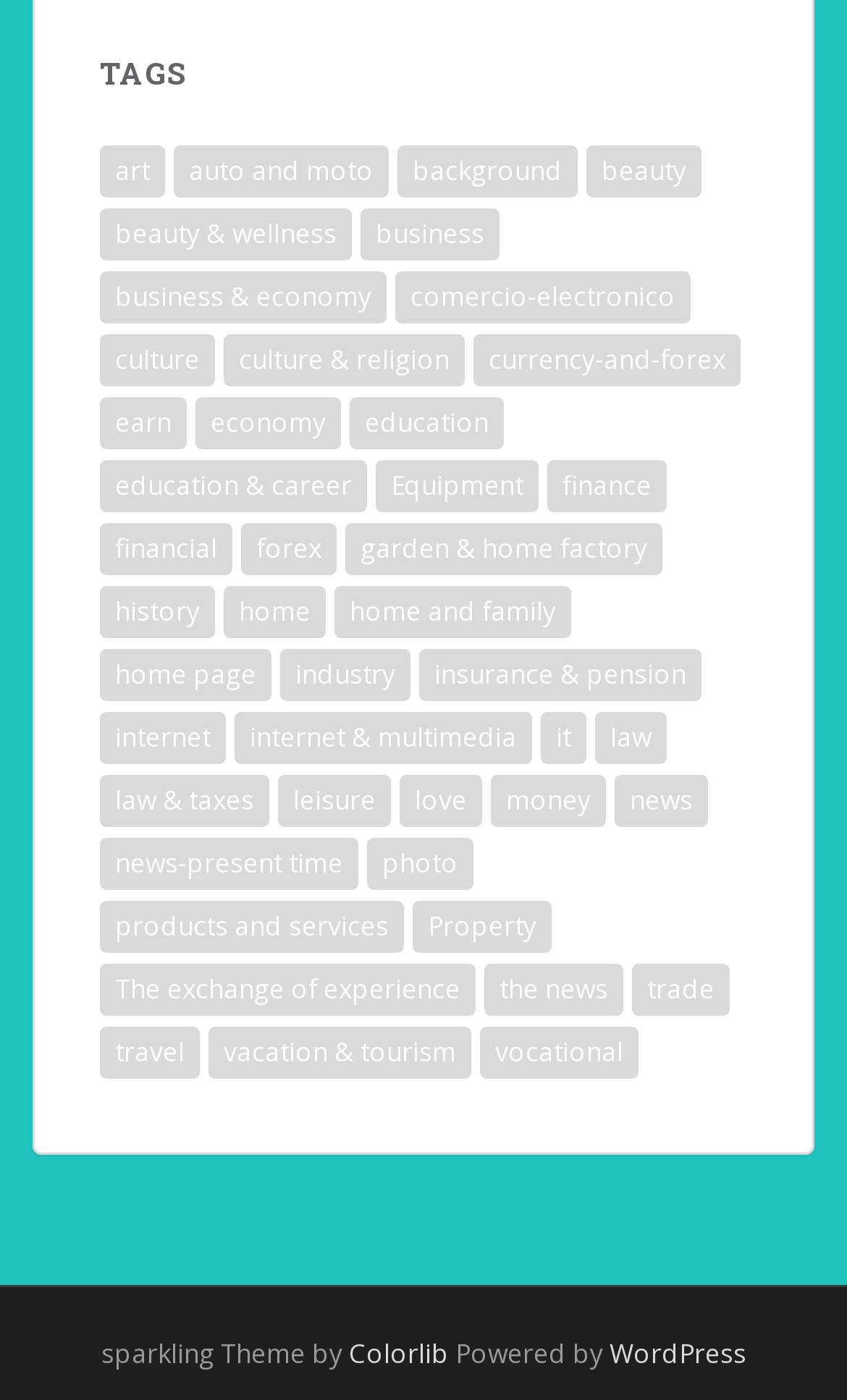Locate the bounding box coordinates of the UI element described by: "education & career". The bounding box coordinates should consist of four float numbers between 0 and 1, i.e., [left, top, right, bottom].

[0.118, 0.329, 0.433, 0.367]